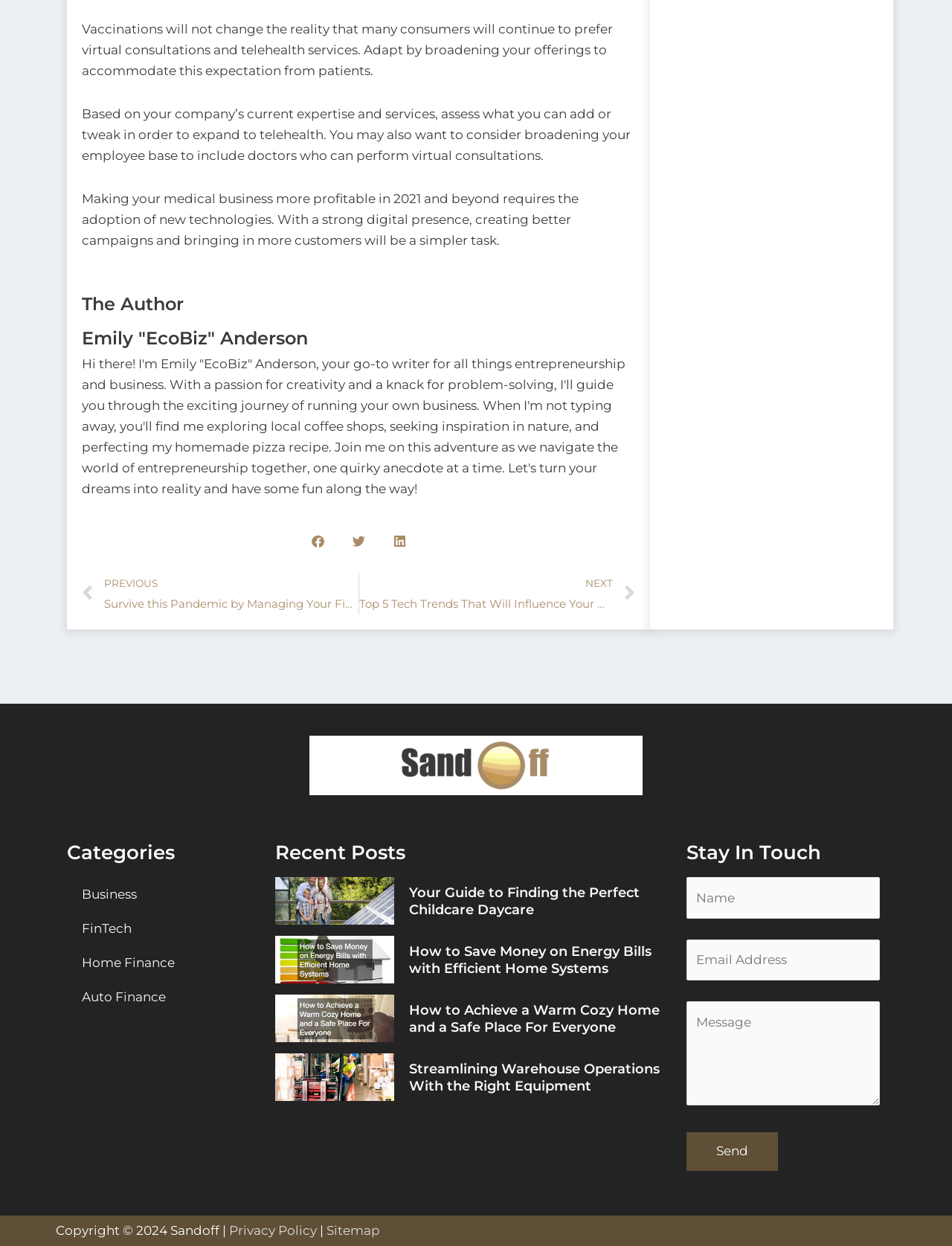Find the bounding box coordinates corresponding to the UI element with the description: "name="your-email" placeholder="Email Address"". The coordinates should be formatted as [left, top, right, bottom], with values as floats between 0 and 1.

[0.721, 0.754, 0.924, 0.787]